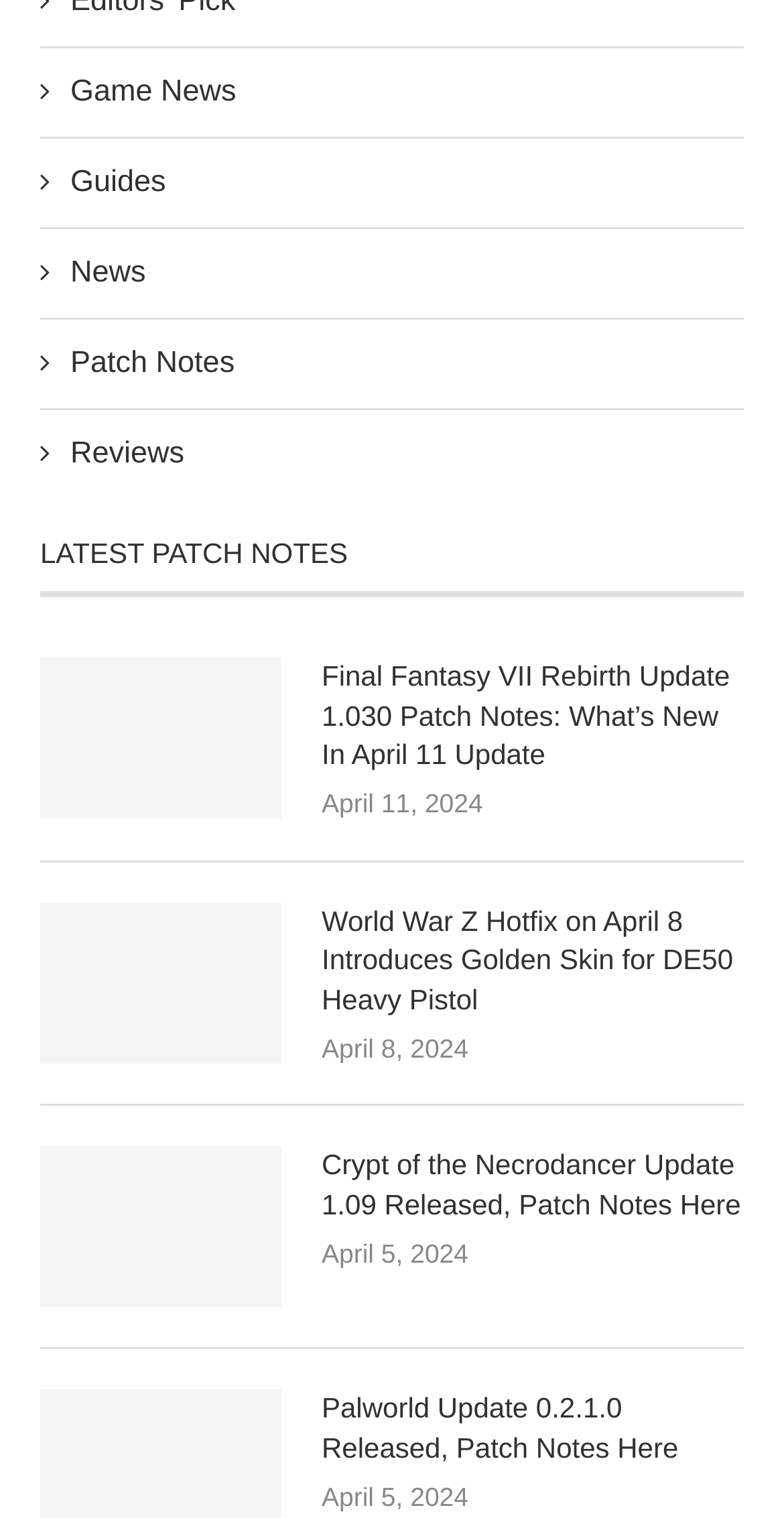Please examine the image and provide a detailed answer to the question: What is the latest patch note date?

I looked at the dates associated with each patch note and found that the latest one is April 11, 2024, which is the date for the Final Fantasy VII Rebirth Update 1.030 Patch Notes.